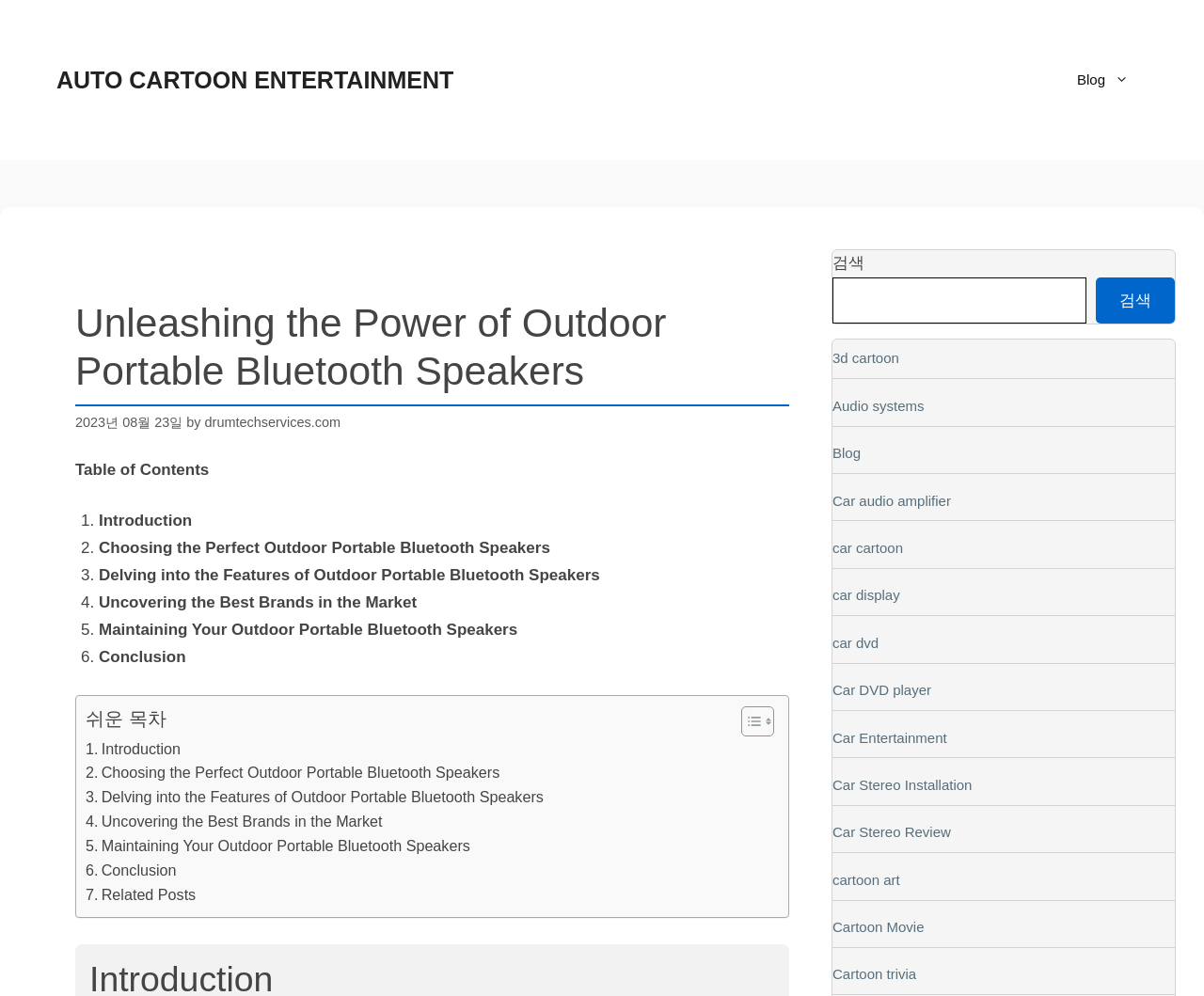Determine the bounding box coordinates of the UI element that matches the following description: "검색". The coordinates should be four float numbers between 0 and 1 in the format [left, top, right, bottom].

[0.91, 0.278, 0.976, 0.325]